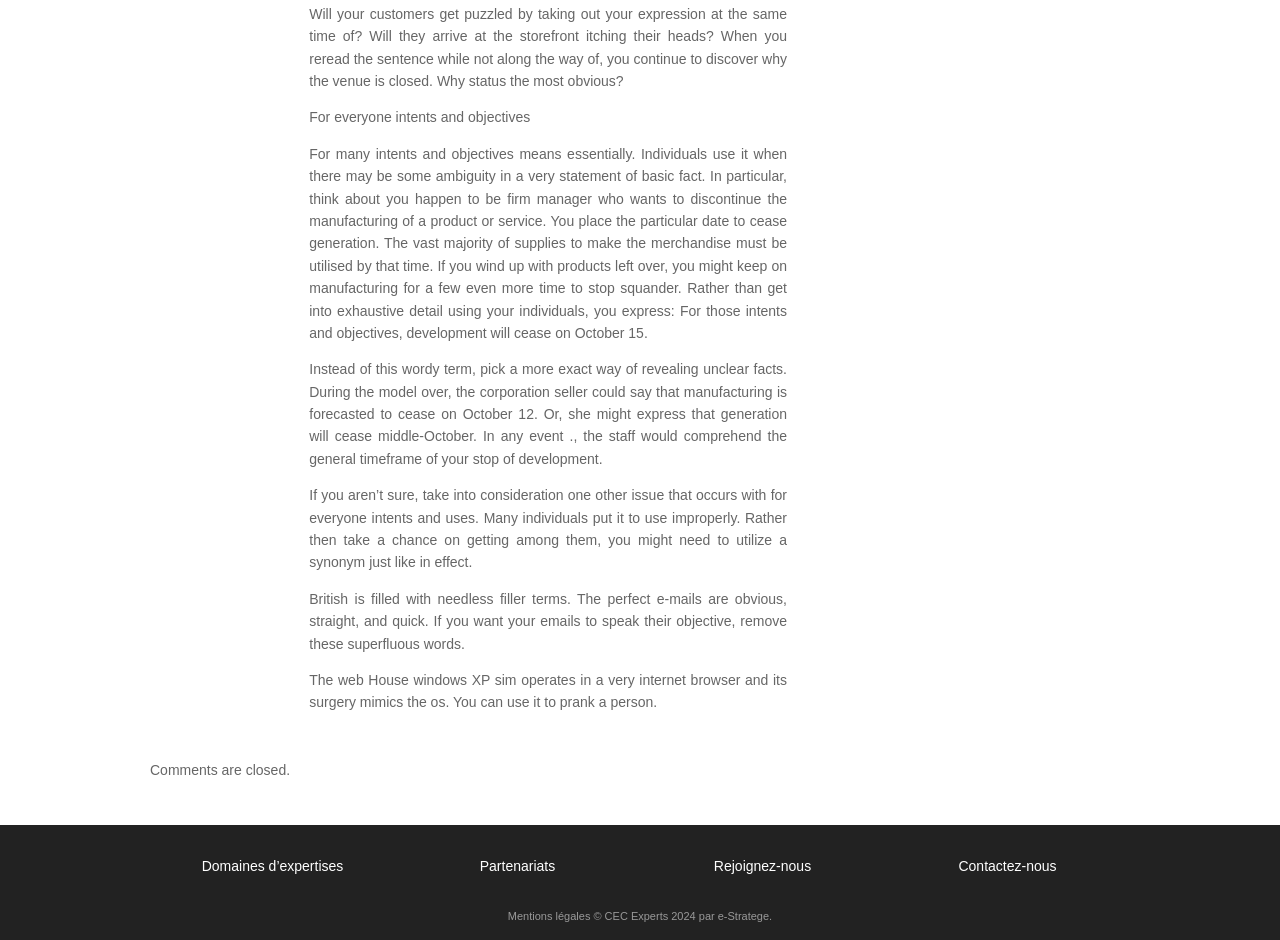Can users comment on the article?
Examine the image and provide an in-depth answer to the question.

The article states 'Comments are closed', indicating that users are not allowed to comment on the article.